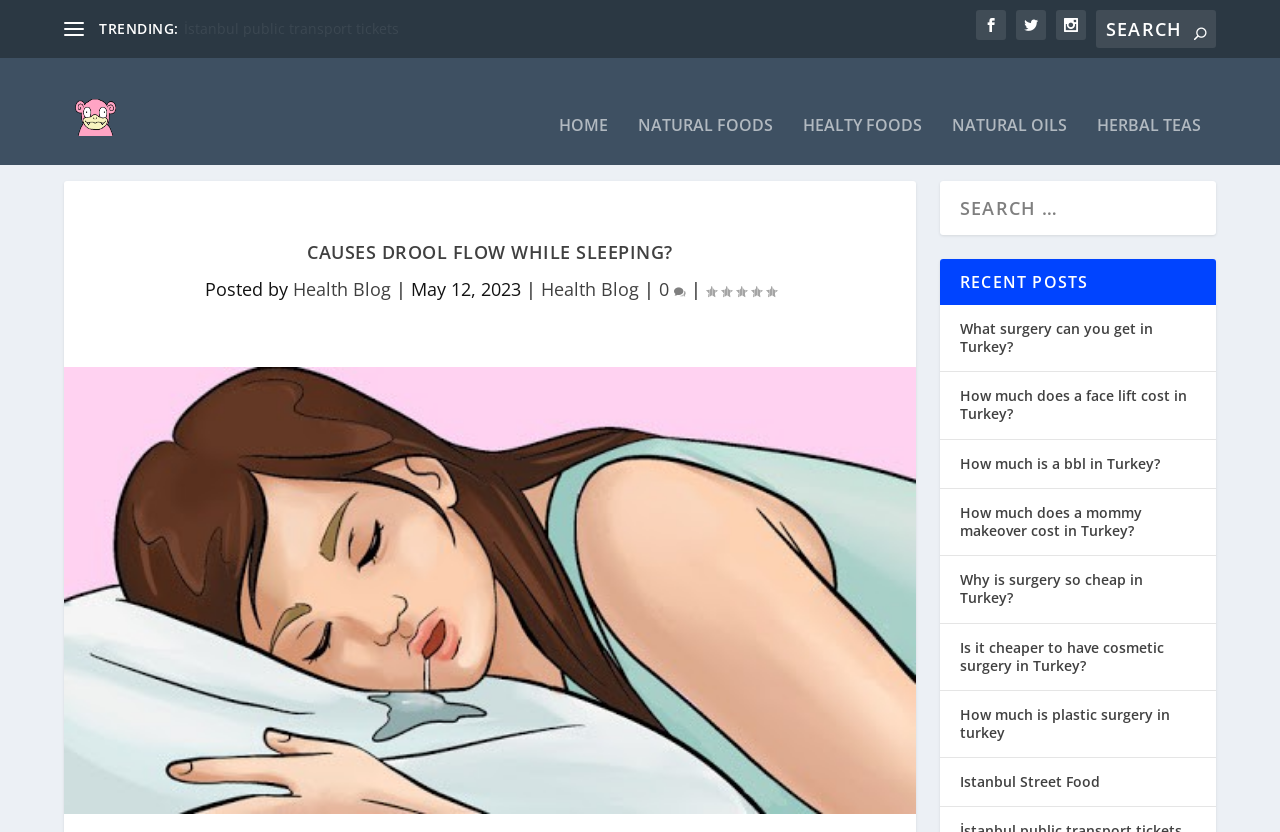Please identify the bounding box coordinates of the element's region that I should click in order to complete the following instruction: "View the post about Istanbul public transport tickets". The bounding box coordinates consist of four float numbers between 0 and 1, i.e., [left, top, right, bottom].

[0.143, 0.023, 0.311, 0.046]